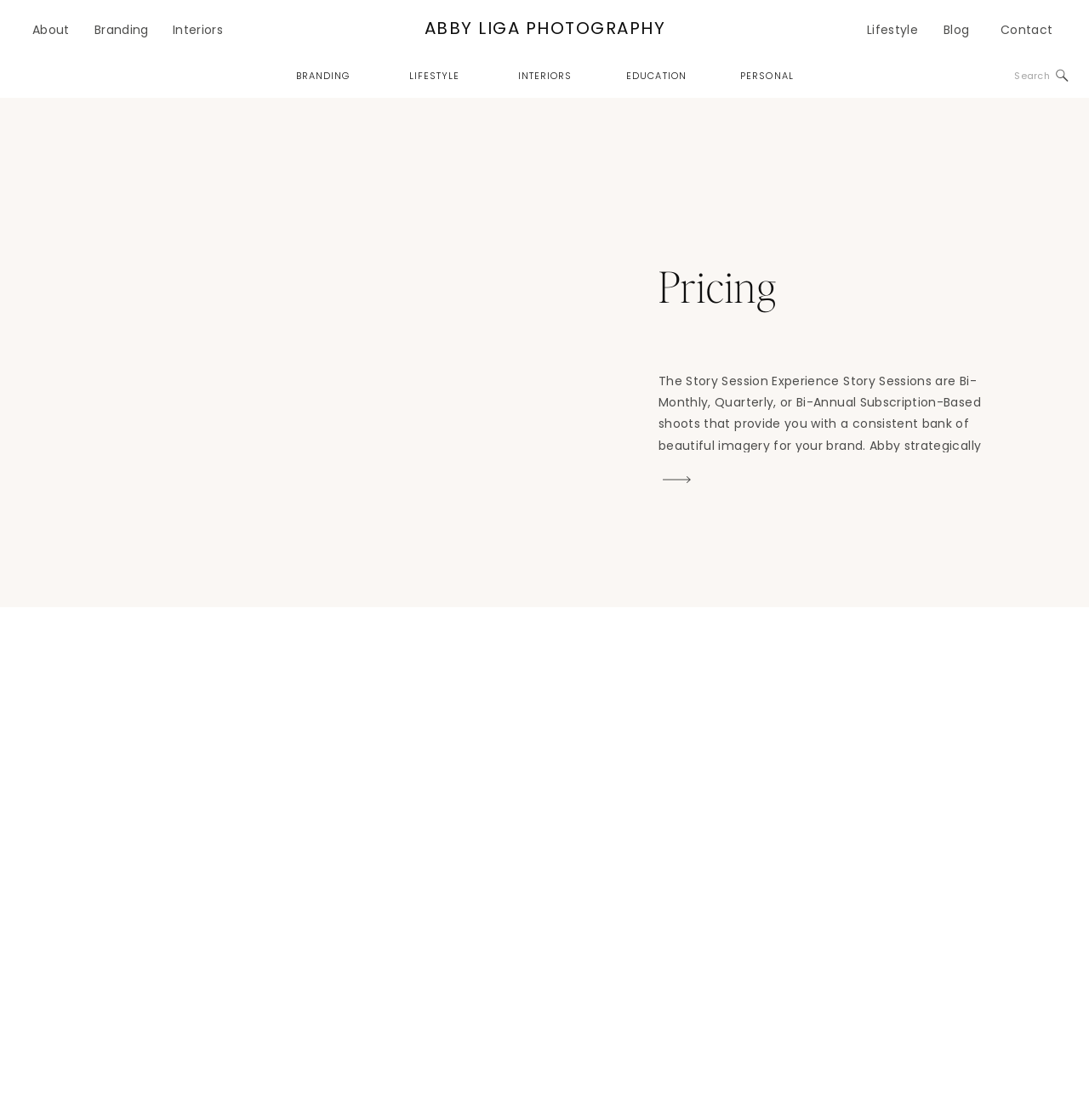What is included in each Subscription Collection?
Please give a well-detailed answer to the question.

According to the webpage, each Subscription Collection includes 'Photography by Abby Liga' and 'Standard Commercial Usage License', among other things.